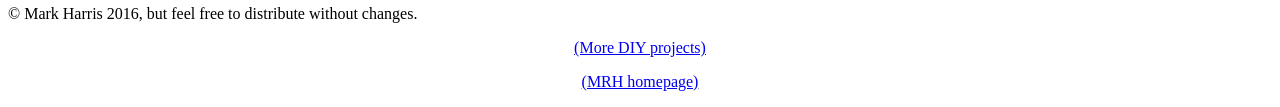Please find the bounding box for the following UI element description. Provide the coordinates in (top-left x, top-left y, bottom-right x, bottom-right y) format, with values between 0 and 1: (MRH homepage)

[0.454, 0.683, 0.546, 0.841]